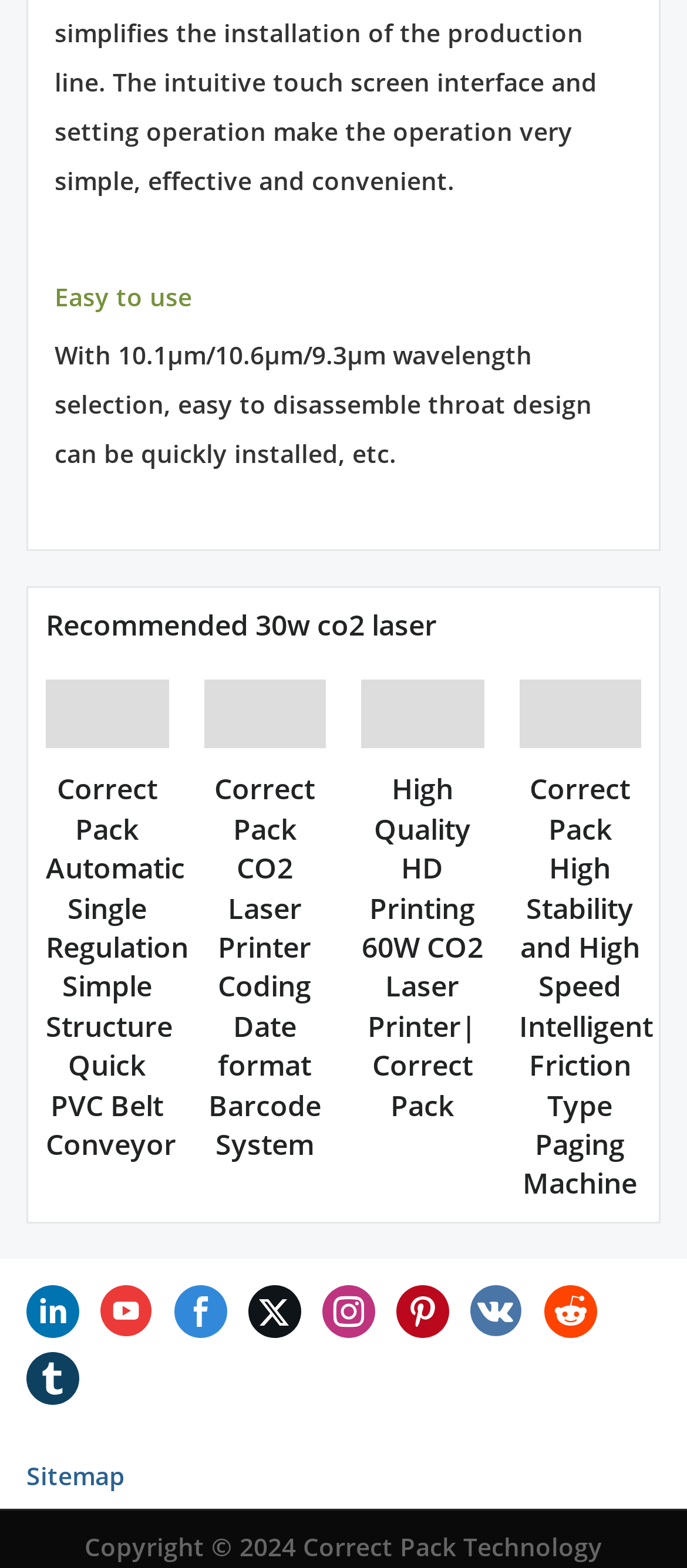Examine the image and give a thorough answer to the following question:
How many social media platforms are listed at the bottom of the page?

There are 9 social media platforms listed at the bottom of the page, including LinkedIn, YouTube, Facebook, Twitter, Instagram, Pinterest, VK, Reddit, and Tumblr, as indicated by the listitem elements with IDs 392 to 400.